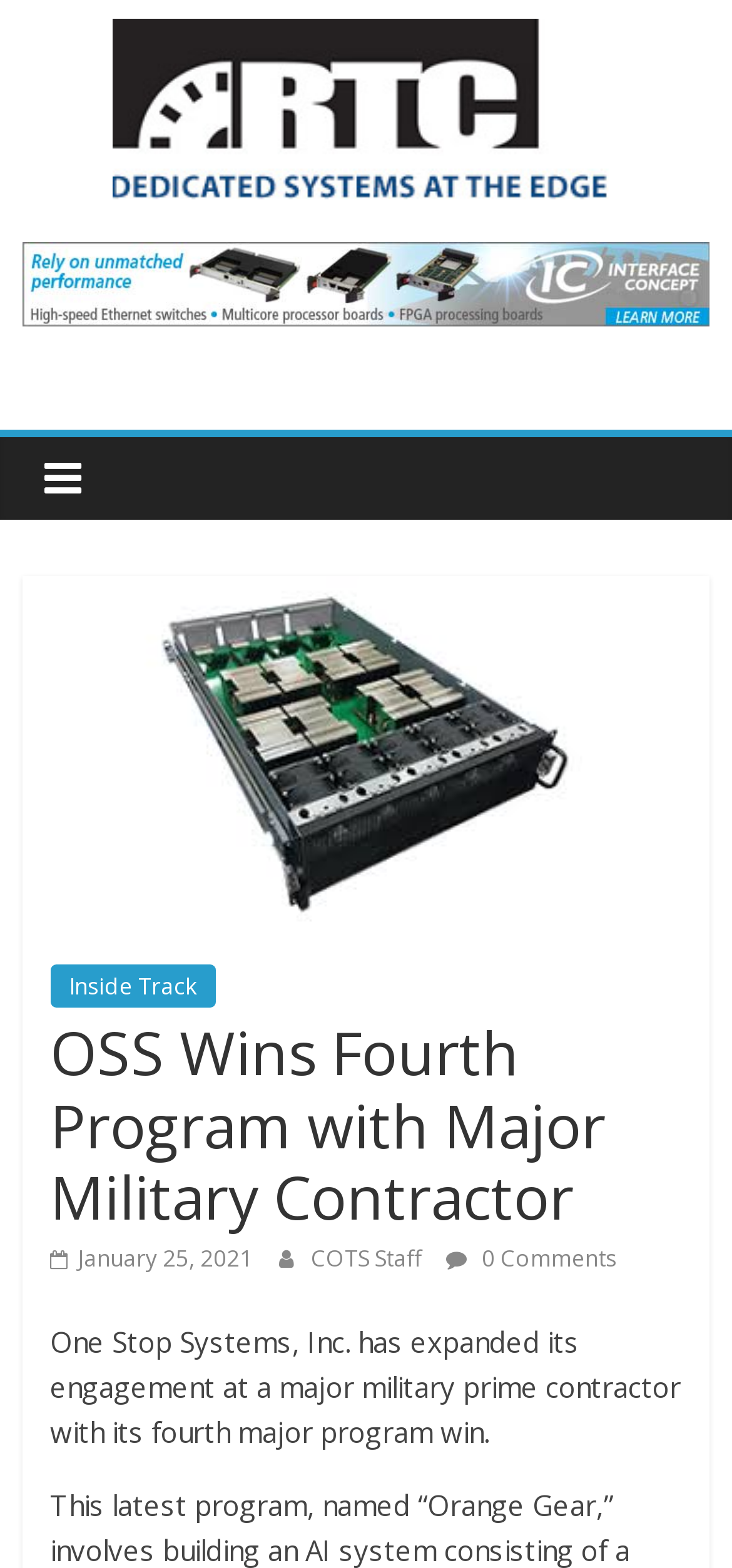Give a one-word or short-phrase answer to the following question: 
What is the date of the article?

January 25, 2021